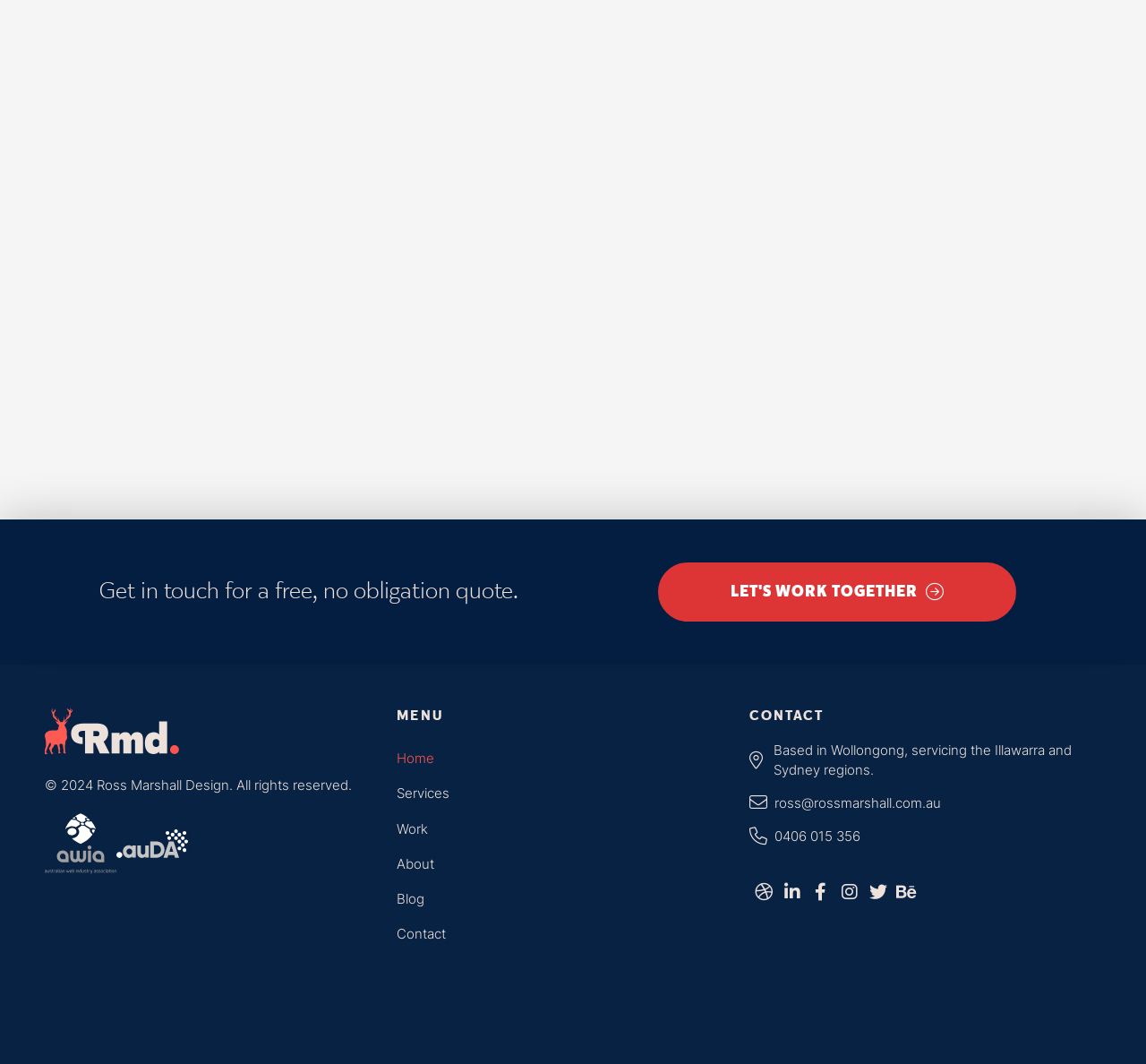Locate the bounding box coordinates of the element that needs to be clicked to carry out the instruction: "View contact information for Chile". The coordinates should be given as four float numbers ranging from 0 to 1, i.e., [left, top, right, bottom].

None